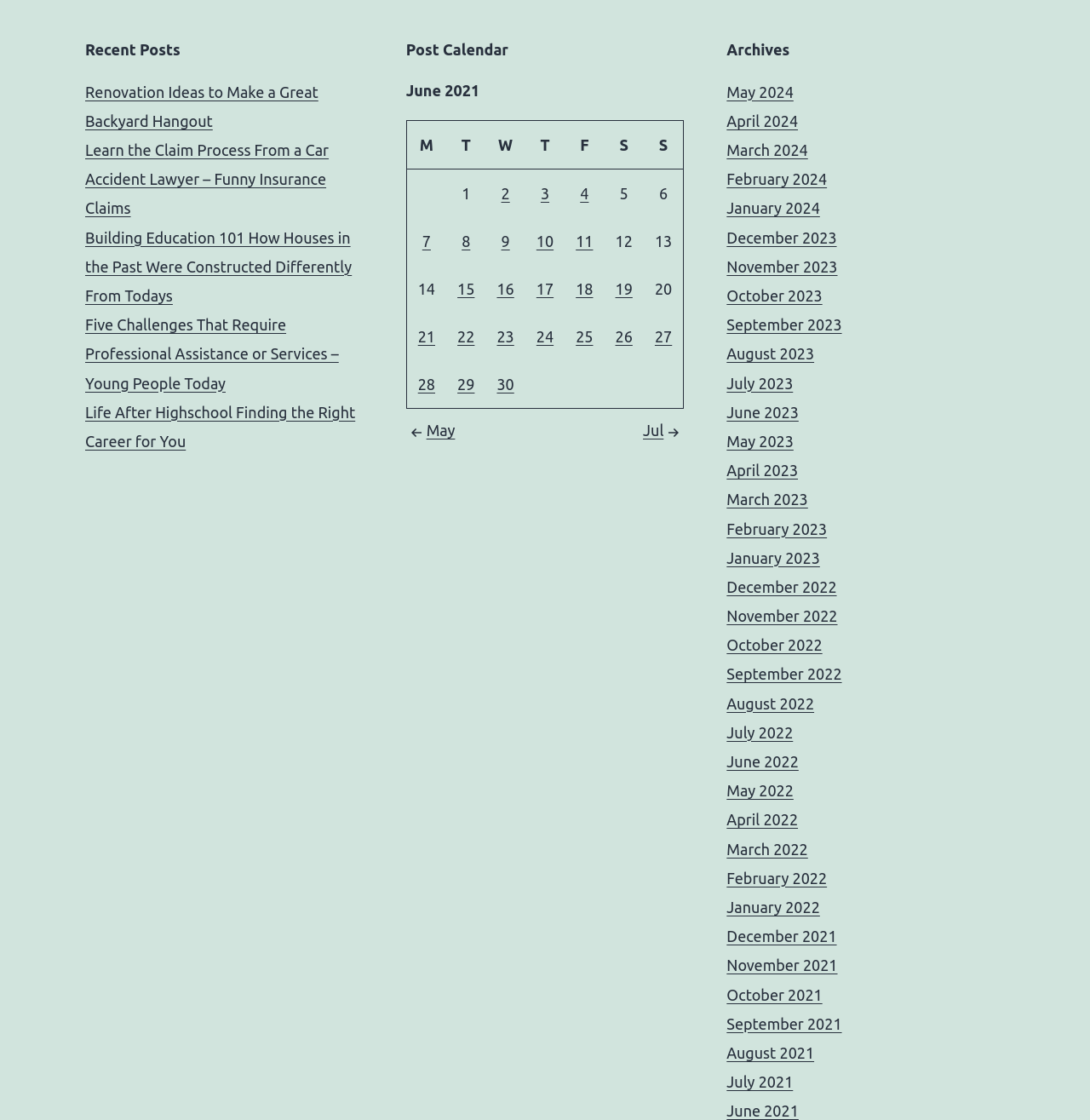Respond with a single word or phrase:
What is the date of the first post in June?

June 2, 2021